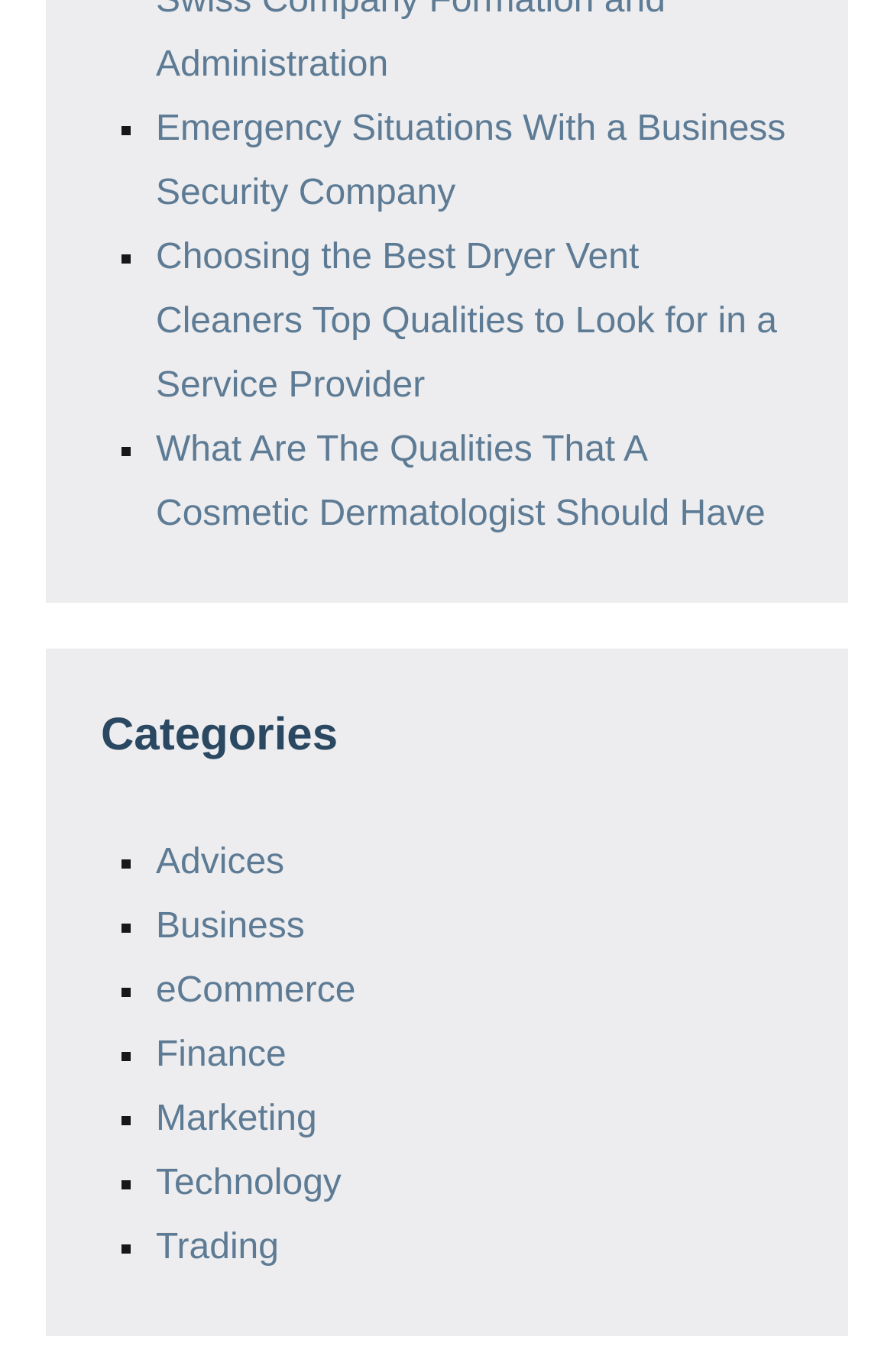How many categories are listed?
Using the image, answer in one word or phrase.

9